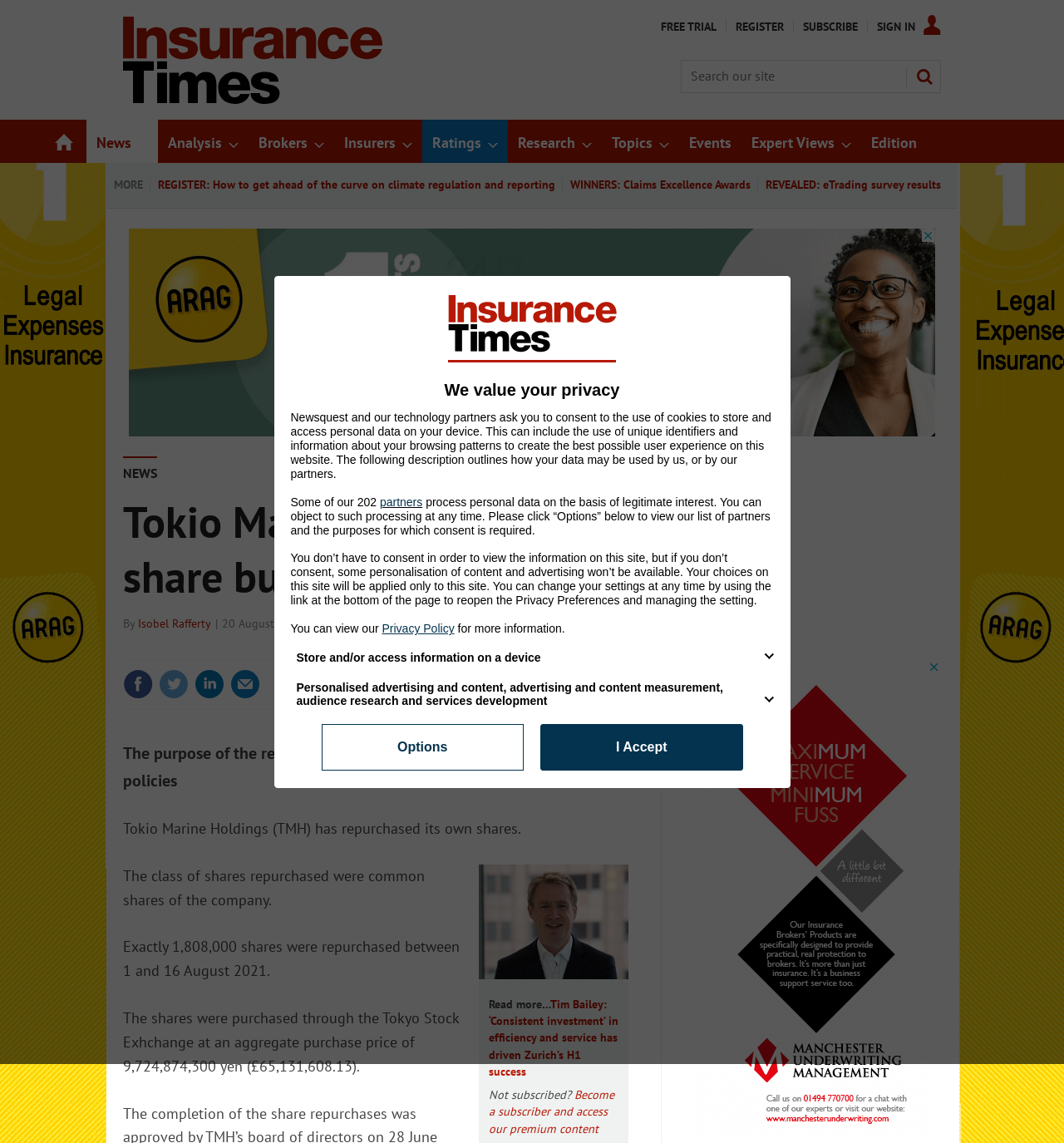Generate a comprehensive caption for the webpage you are viewing.

This webpage is about Insurance Times, a news website focused on the insurance industry. At the top, there is a navigation menu with several links, including "Home", "News", "Analysis", "Brokers", "Insurers", "Ratings", and "Research". Each of these links has a dropdown menu with more specific subtopics.

Below the navigation menu, there are several prominent links, including "REGISTER: How to get ahead of the curve on climate regulation and reporting", "WINNERS: Claims Excellence Awards", and "REVEALED: eTrading survey results". These links are likely featured articles or important news stories.

To the right of these links, there is a search bar with a "Search our site" label and a "SEARCH" button. Above the search bar, there are links to "FREE TRIAL", "REGISTER", "SUBSCRIBE", and "SIGN IN".

The main content of the webpage appears to be a list of news articles, with titles such as "Tom Downey: Pen Underwriting plans to use M&A to build ‘a much more specialist, niche business’" and "Signs of softening market in mixed bag results of broker schemes earnings". These articles are organized into categories, including "News", "Analysis", "Brokers", and "Insurers".

There are also several links to other sections of the website, including "People Moves", "M&A", "Tech Talk", and "Financial". These links are likely related to specific topics or industries within the insurance sector.

Overall, this webpage appears to be a news and information hub for professionals in the insurance industry, providing access to news articles, research reports, and other resources related to the sector.